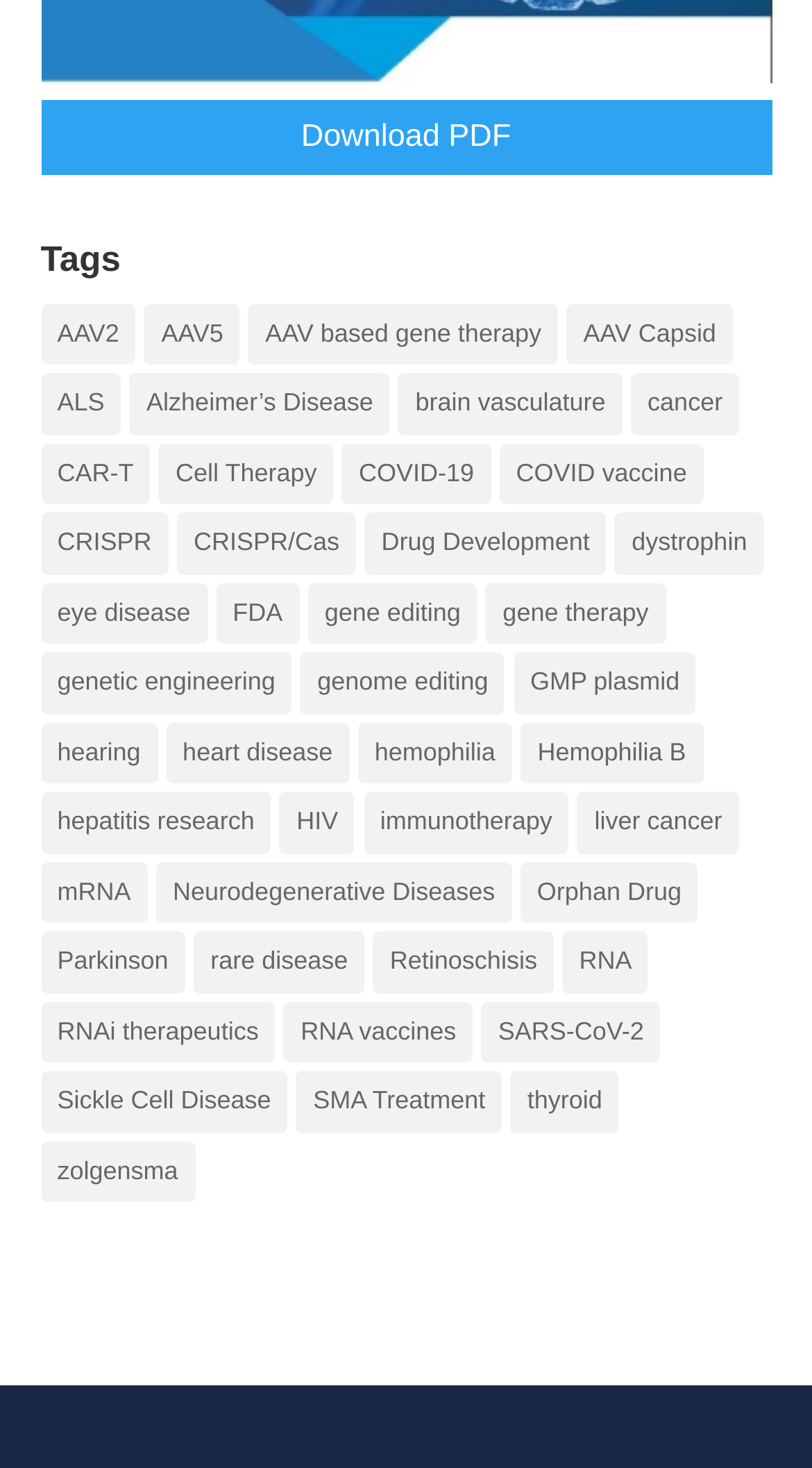Identify the bounding box coordinates for the UI element mentioned here: "AAV based gene therapy". Provide the coordinates as four float values between 0 and 1, i.e., [left, top, right, bottom].

[0.306, 0.207, 0.687, 0.249]